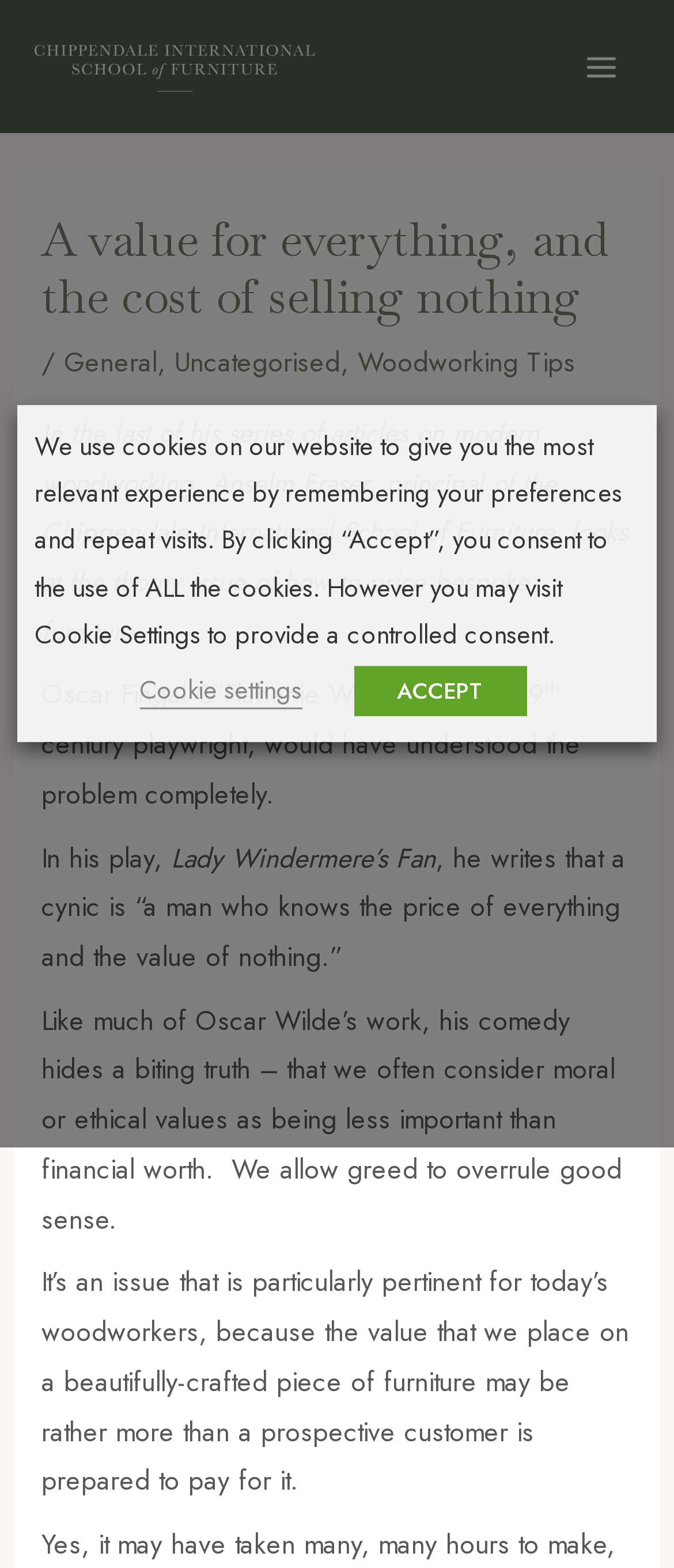What is the purpose of the cookie consent dialog?
Based on the content of the image, thoroughly explain and answer the question.

The cookie consent dialog is present on the webpage, and it explains that the website uses cookies to give users a relevant experience, and provides options for users to accept or customize their cookie settings.